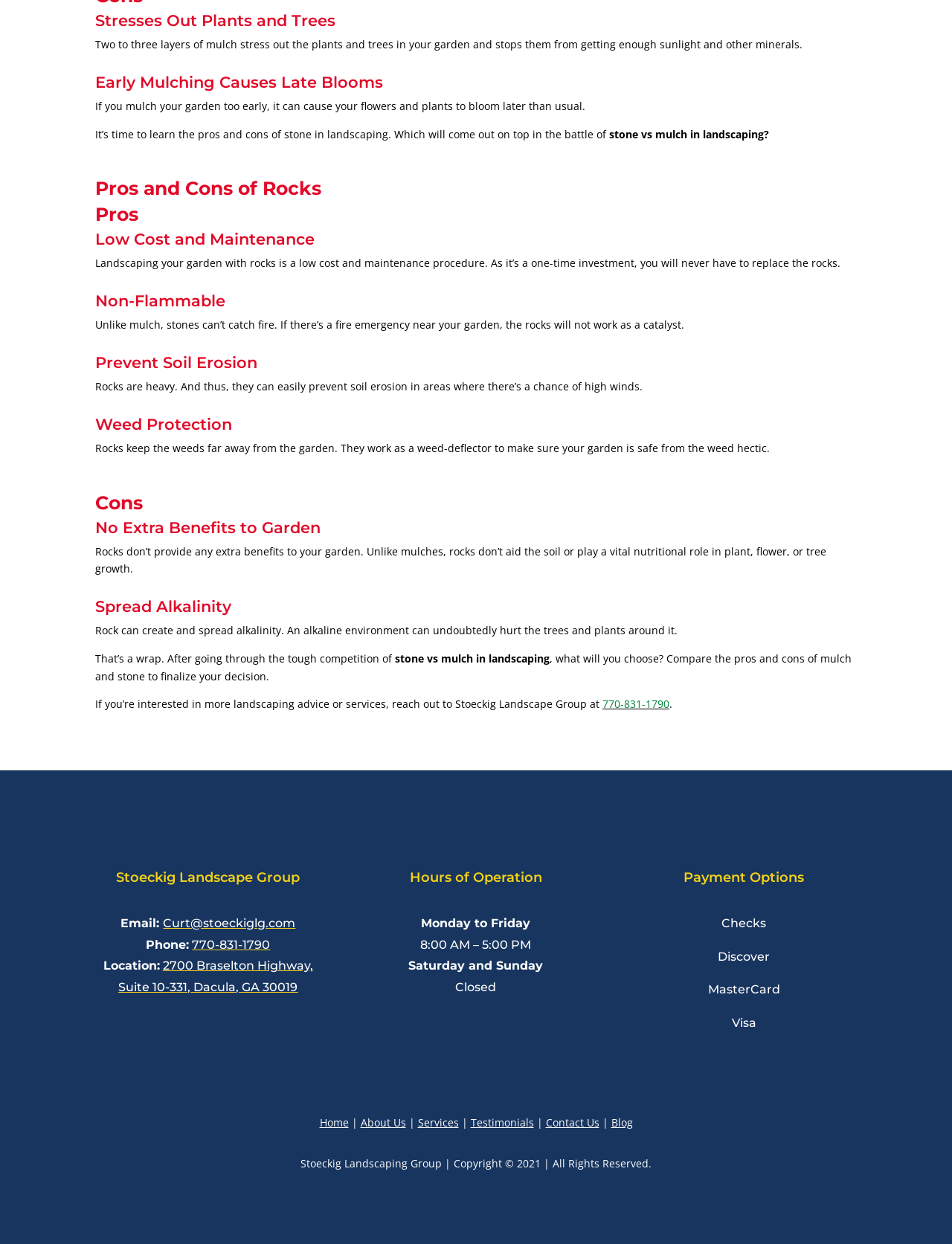What is the disadvantage of mulching too early?
Answer the question with a single word or phrase, referring to the image.

Late blooms